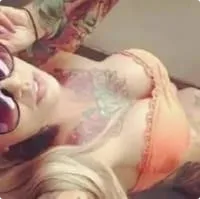What is the mood of the image?
Based on the image, please offer an in-depth response to the question.

The caption conveys that the overall mood of the image is one of self-expression and individuality, which is reflected in the woman's confident demeanor and striking appearance.